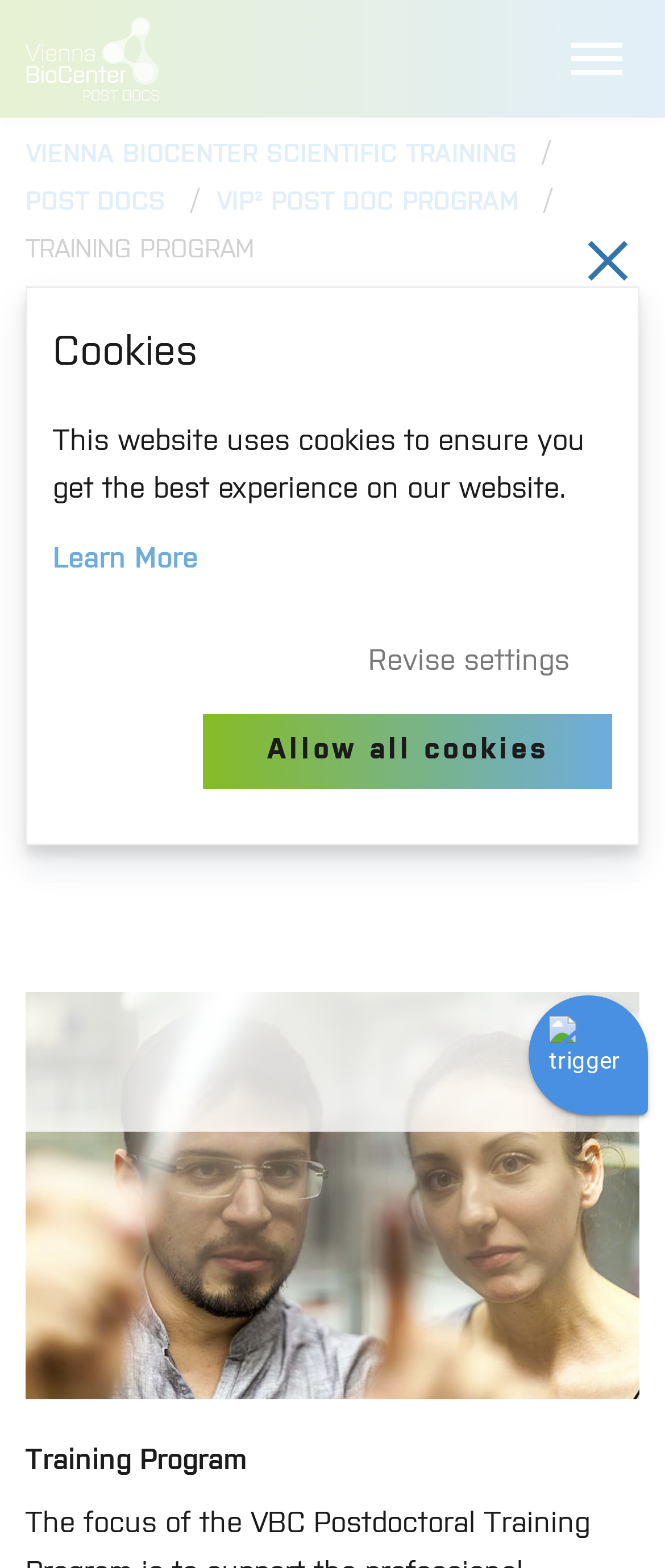Respond to the question below with a single word or phrase:
What is the text of the breadcrumb navigation?

VIENNA BIOCENTER SCIENTIFIC TRAINING / POST DOCS / VIP² POST DOC PROGRAM / TRAINING PROGRAM